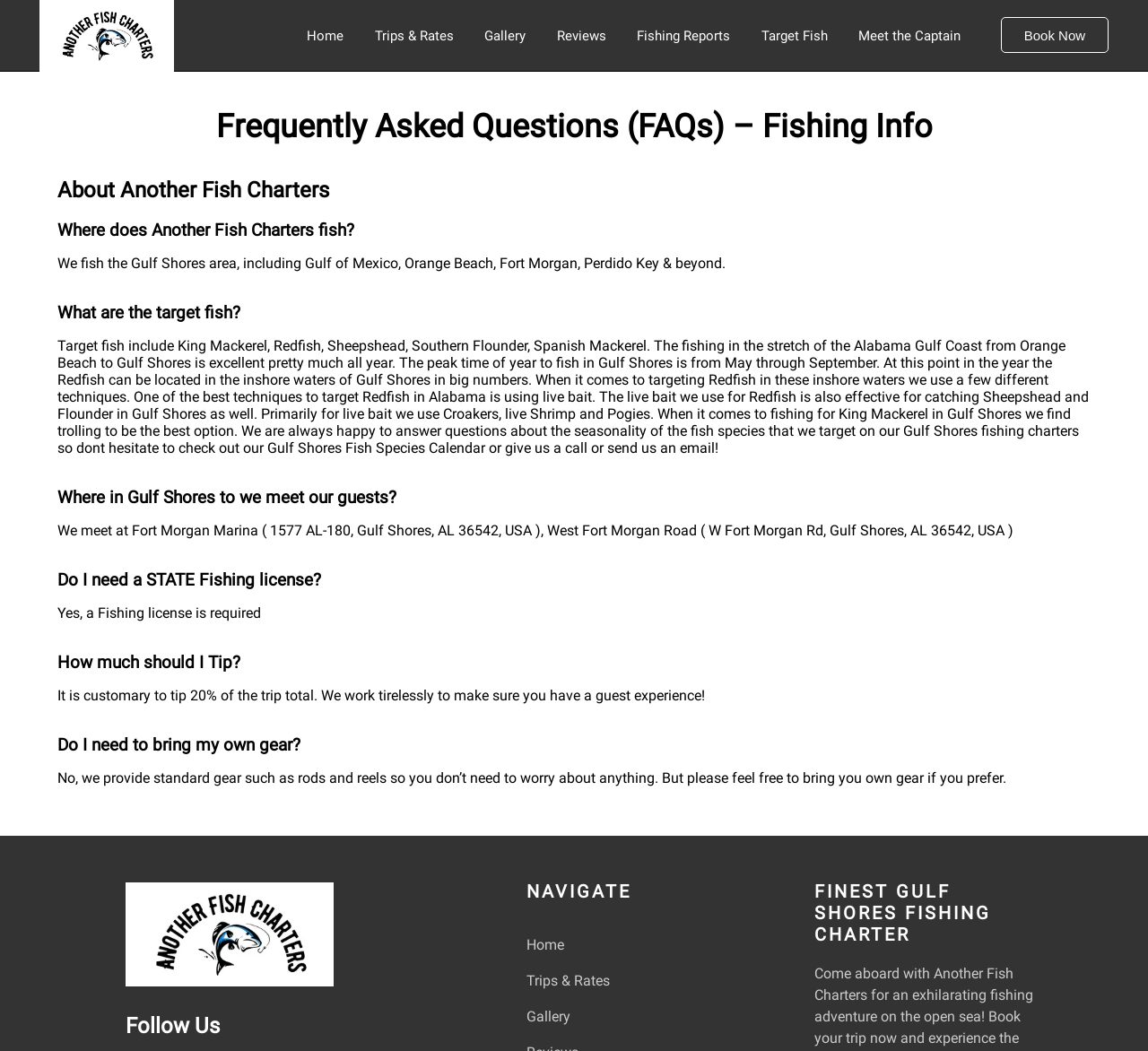Find and provide the bounding box coordinates for the UI element described with: "Home".

[0.267, 0.026, 0.299, 0.05]